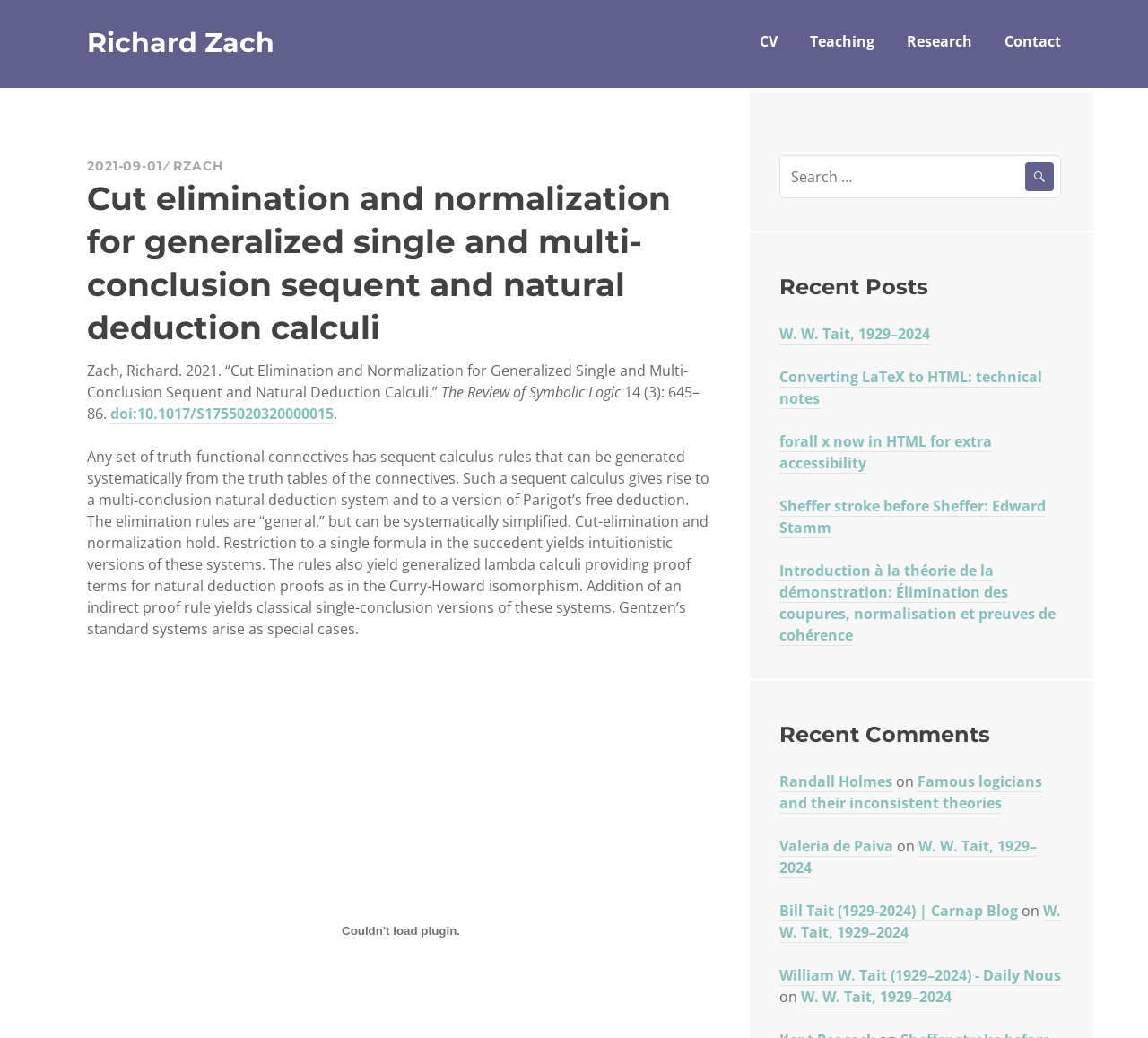Identify the coordinates of the bounding box for the element that must be clicked to accomplish the instruction: "Check the recent comments".

[0.679, 0.687, 0.924, 0.729]